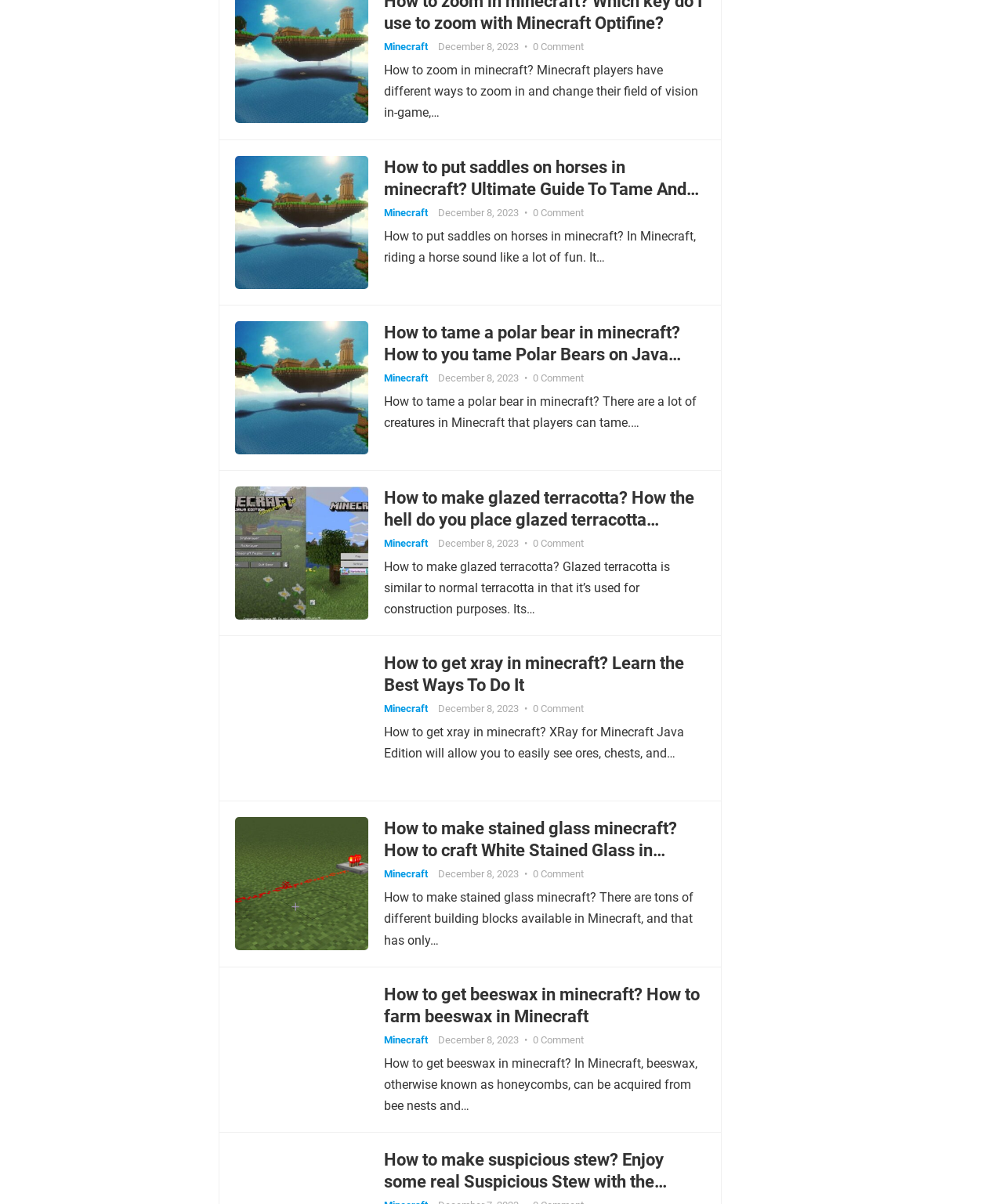Based on the image, please respond to the question with as much detail as possible:
How many comments do the Minecraft guides have in total?

I looked at the comment count next to each guide and saw that they all say '0 Comment', so the total number of comments is 0.